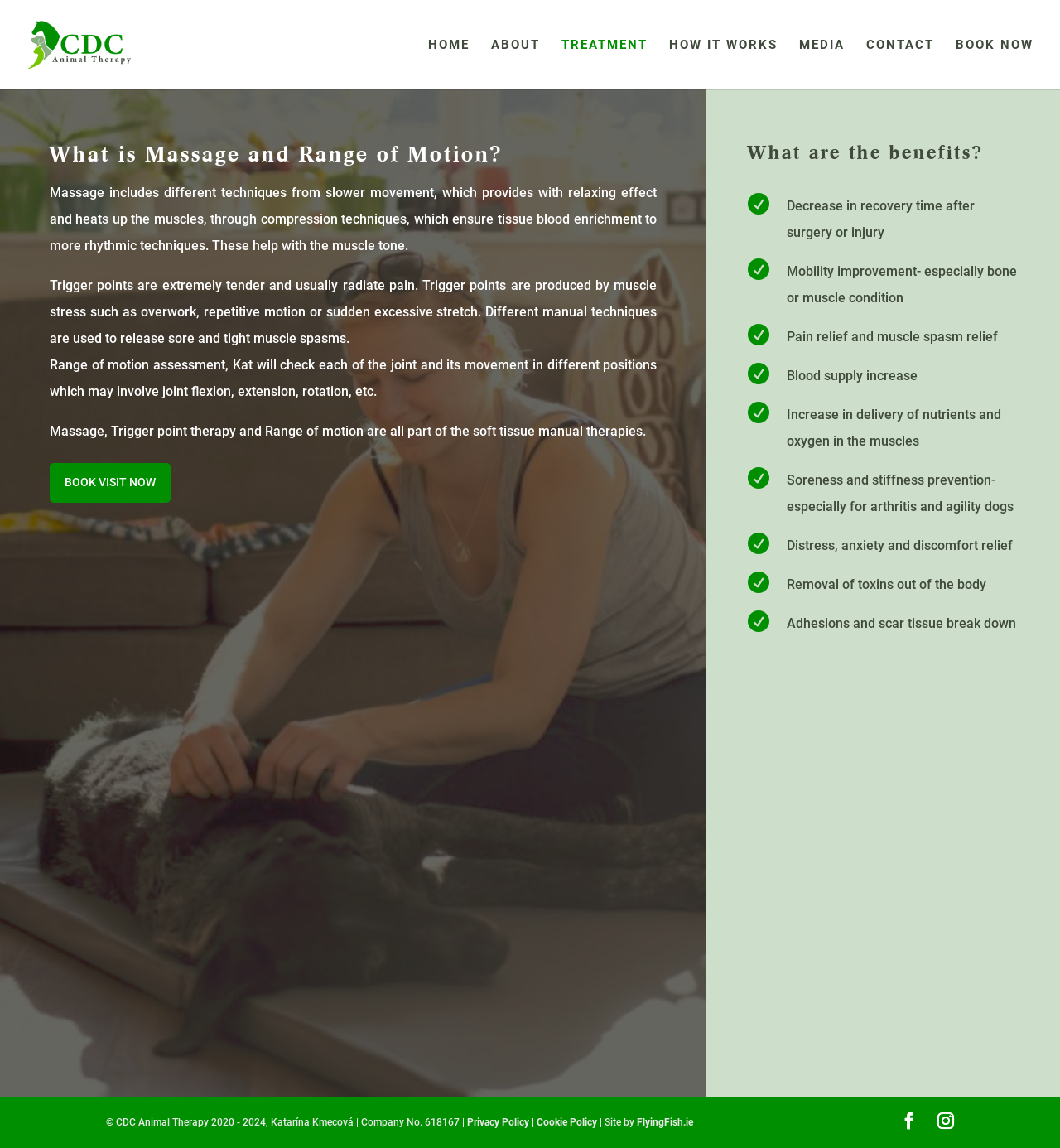Specify the bounding box coordinates of the area to click in order to execute this command: 'Contact CDC Animal Therapy'. The coordinates should consist of four float numbers ranging from 0 to 1, and should be formatted as [left, top, right, bottom].

[0.817, 0.034, 0.881, 0.078]